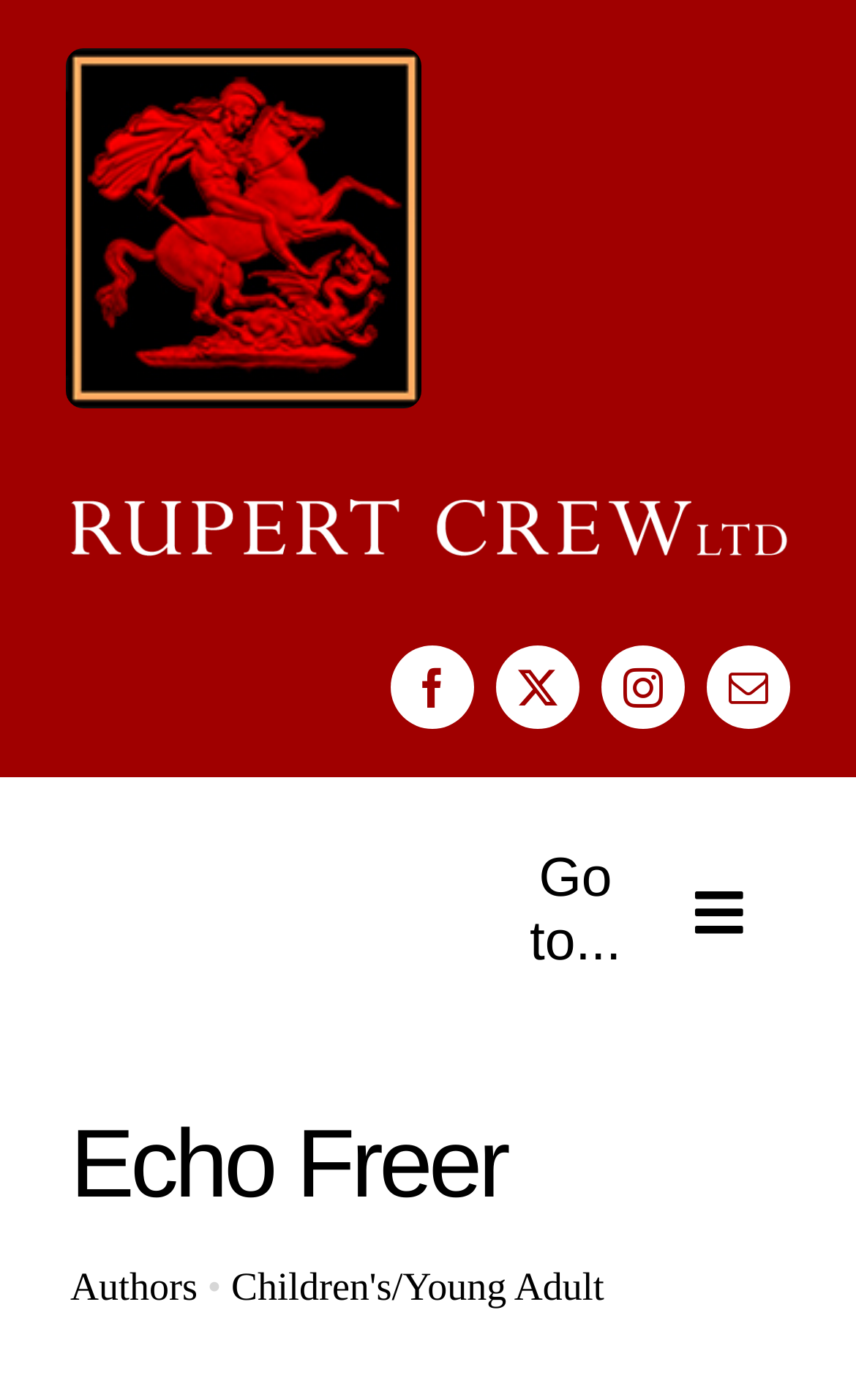What is the name of the person on this webpage?
Answer the question with a detailed and thorough explanation.

I found the answer by looking at the heading element on the webpage, which contains the text 'Echo Freer'.